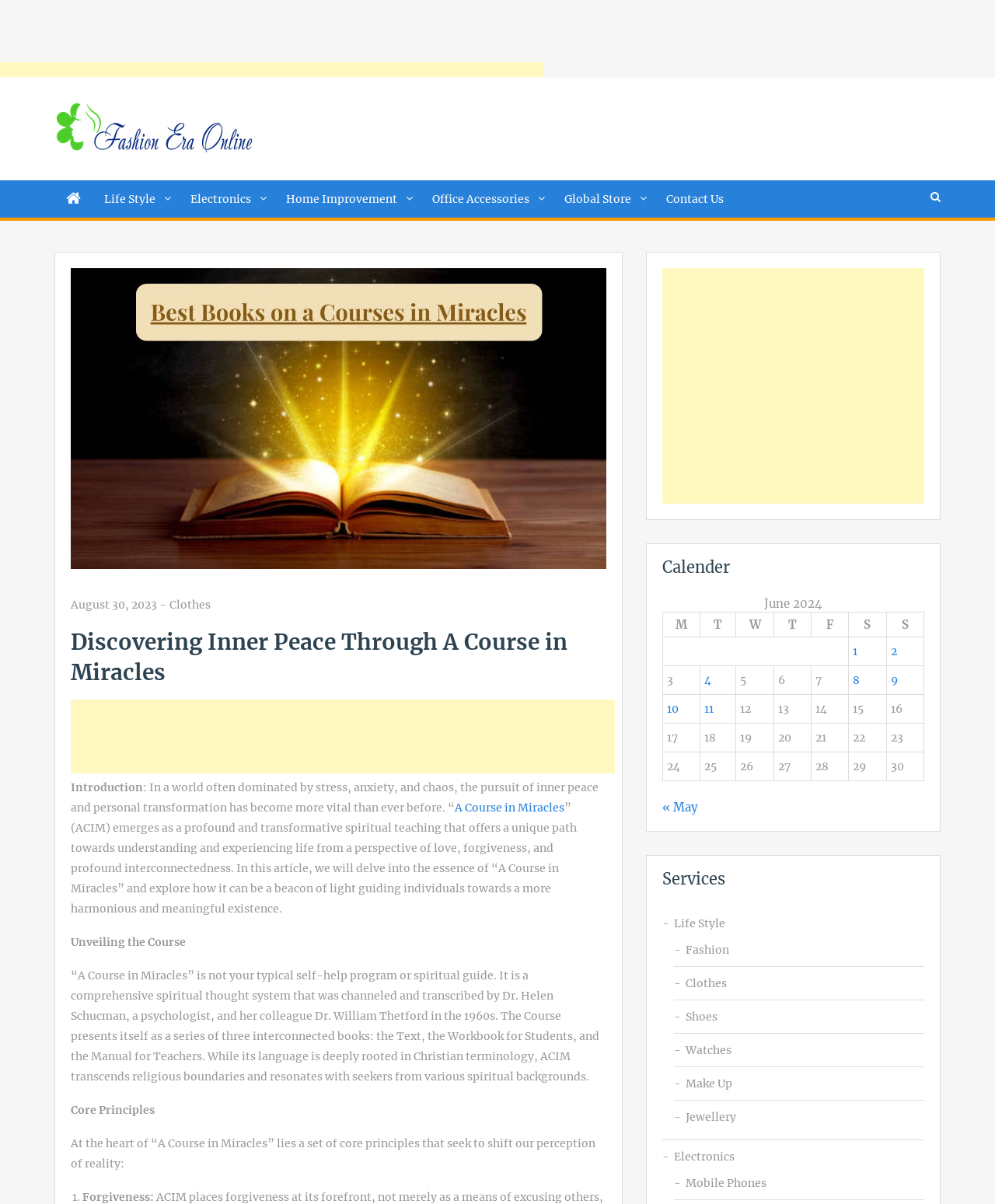Please determine the bounding box coordinates for the element that should be clicked to follow these instructions: "Click on 'A Course in Miracles'".

[0.457, 0.665, 0.567, 0.677]